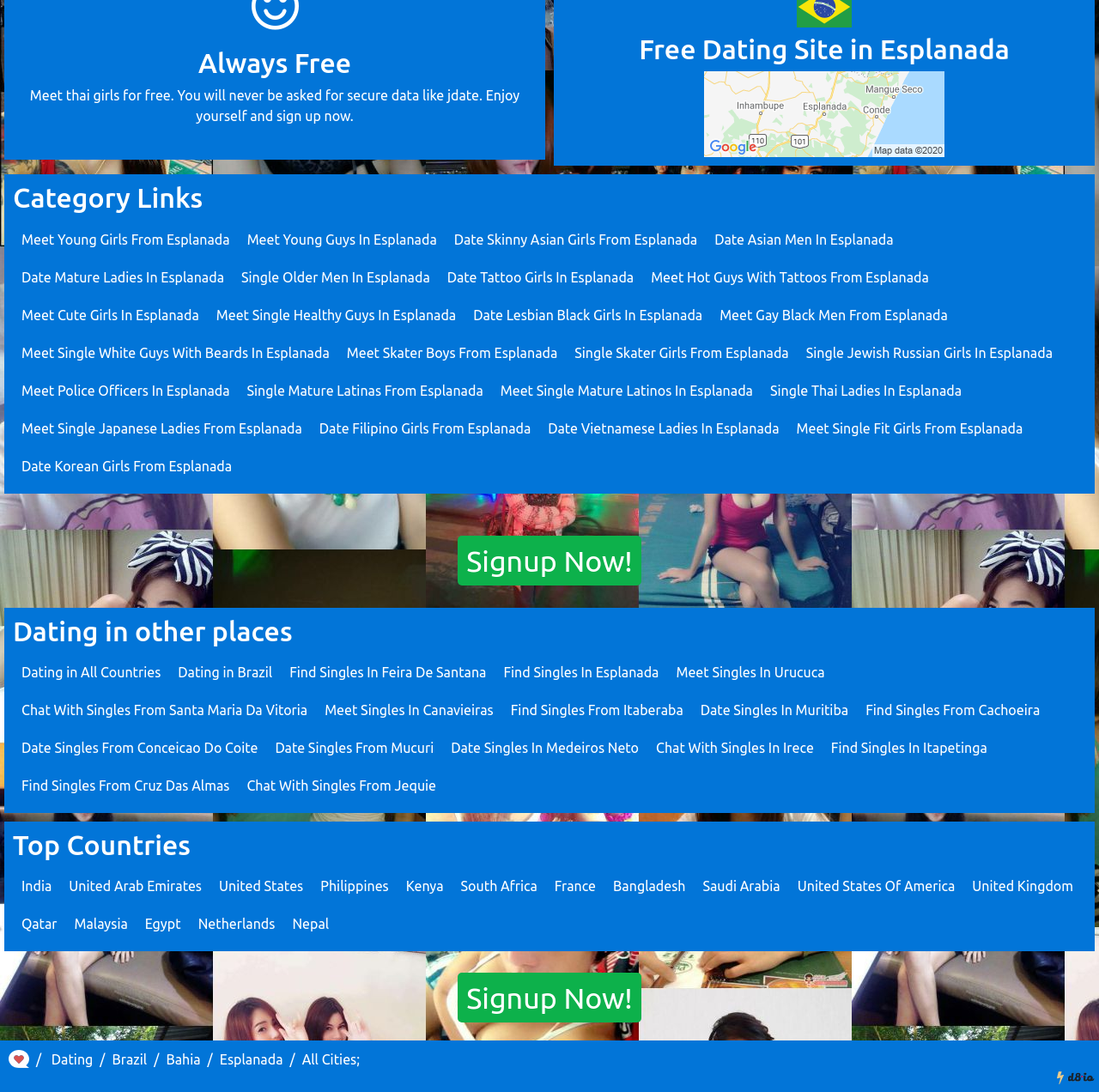How many categories of people can be dated on this website?
Examine the webpage screenshot and provide an in-depth answer to the question.

The website has numerous links categorized by age, ethnicity, occupation, and other characteristics, suggesting that users can date people from multiple categories.